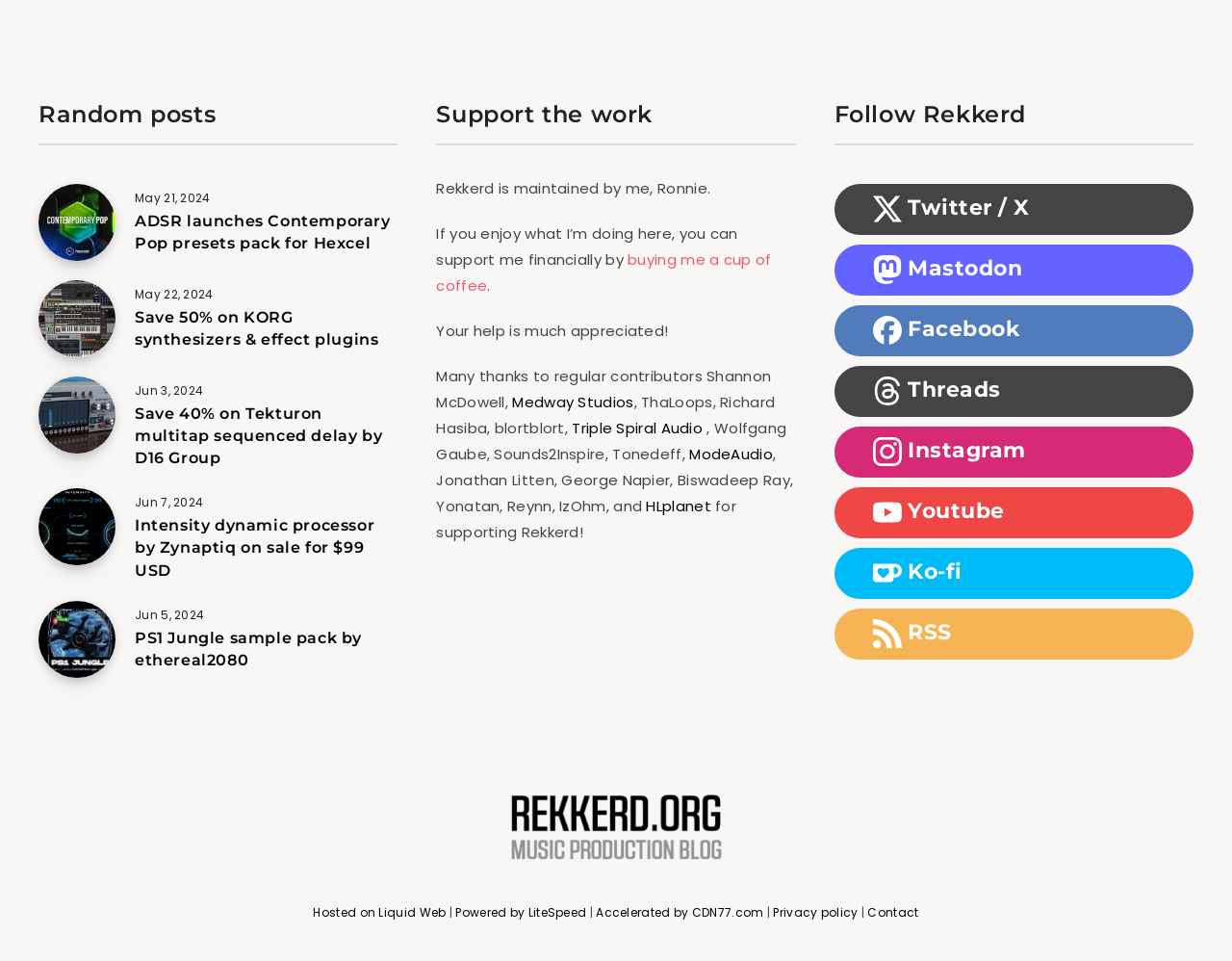Given the following UI element description: "ModeAudio", find the bounding box coordinates in the webpage screenshot.

[0.56, 0.462, 0.627, 0.488]